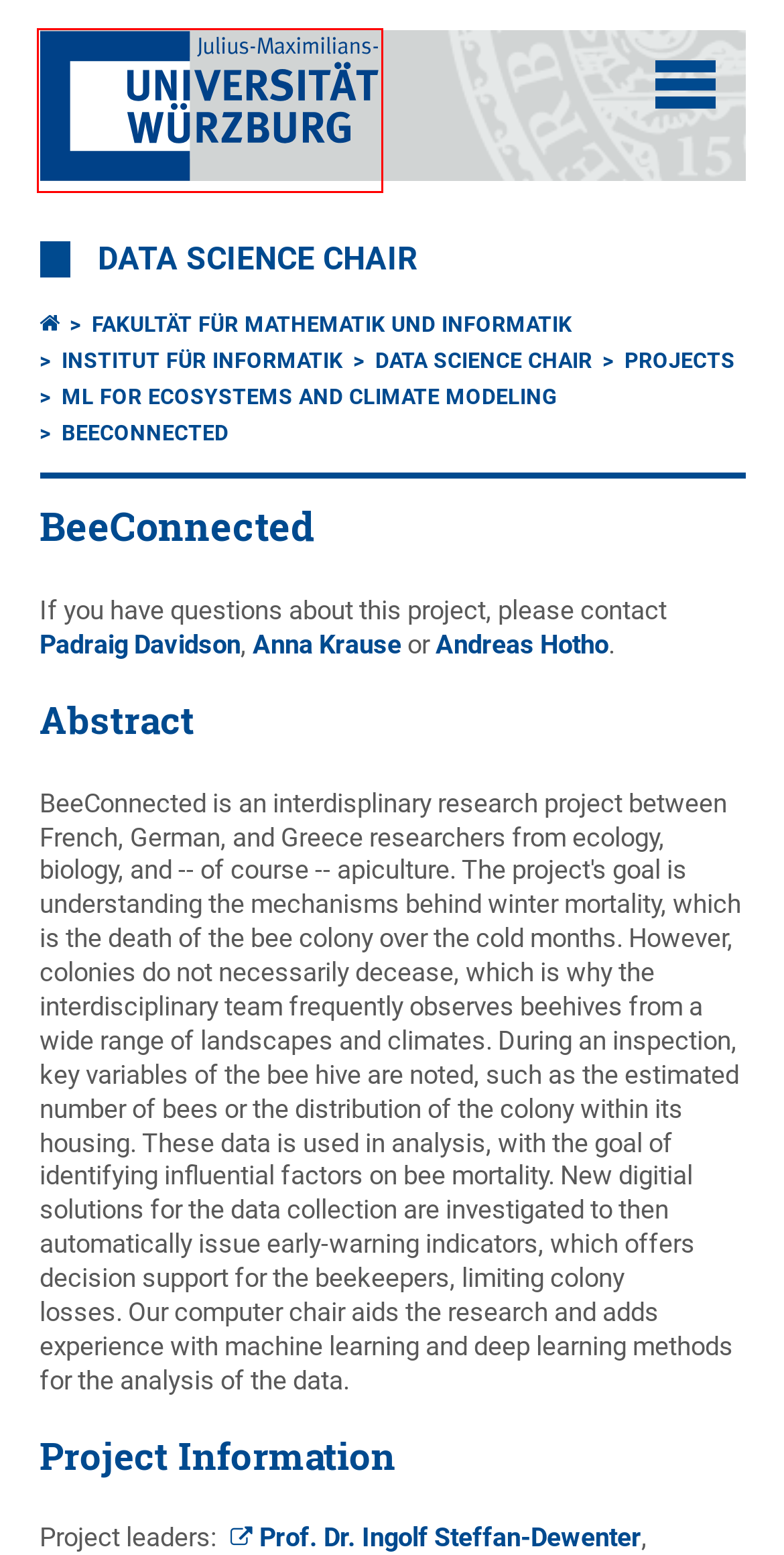Review the screenshot of a webpage which includes a red bounding box around an element. Select the description that best fits the new webpage once the element in the bounding box is clicked. Here are the candidates:
A. Universität Würzburg - Universität Würzburg
B. Universitätsbibliothek - Universitätsbibliothek
C. Presse- und Öffentlichkeitsarbeit - Presse- und Öffentlichkeitsarbeit
D. Fakultät für Mathematik und Informatik - Fakultät für Mathematik und Informatik
E. Lehre - Lehre
F. Datenschutz - Universität Würzburg
G. Archiv - Universität Würzburg
H. Telefonservice - Zentrale Studienberatung

A